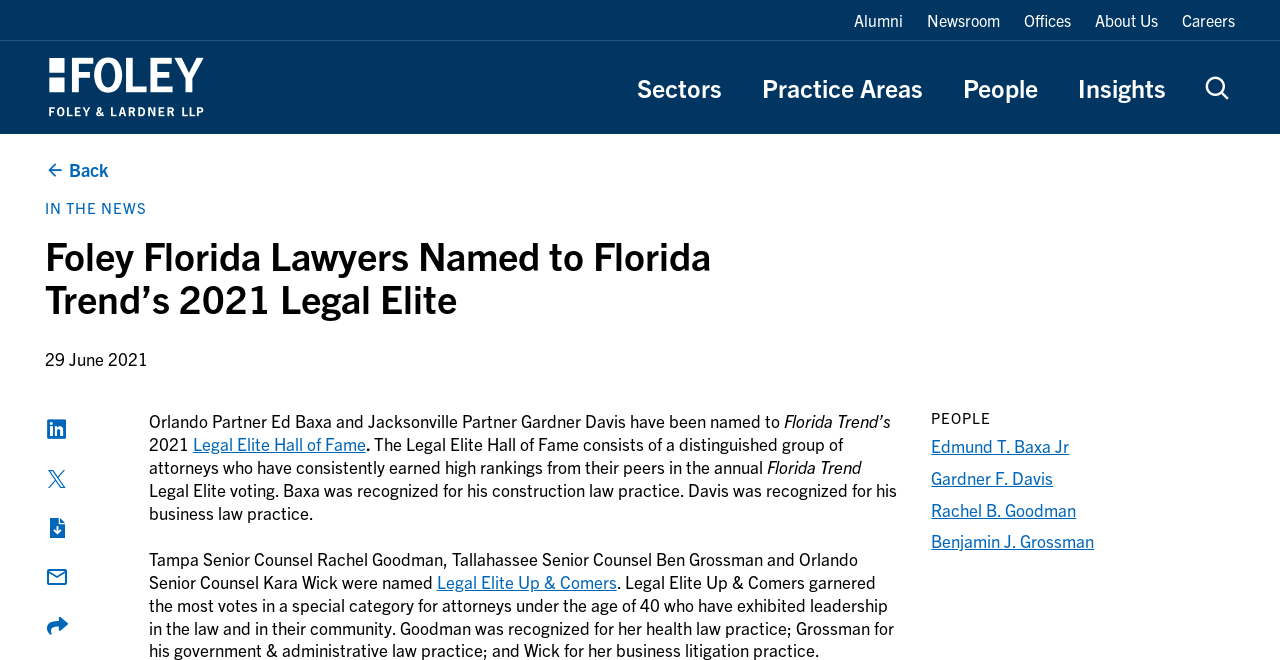Provide the text content of the webpage's main heading.

Foley Florida Lawyers Named to Florida Trend’s 2021 Legal Elite